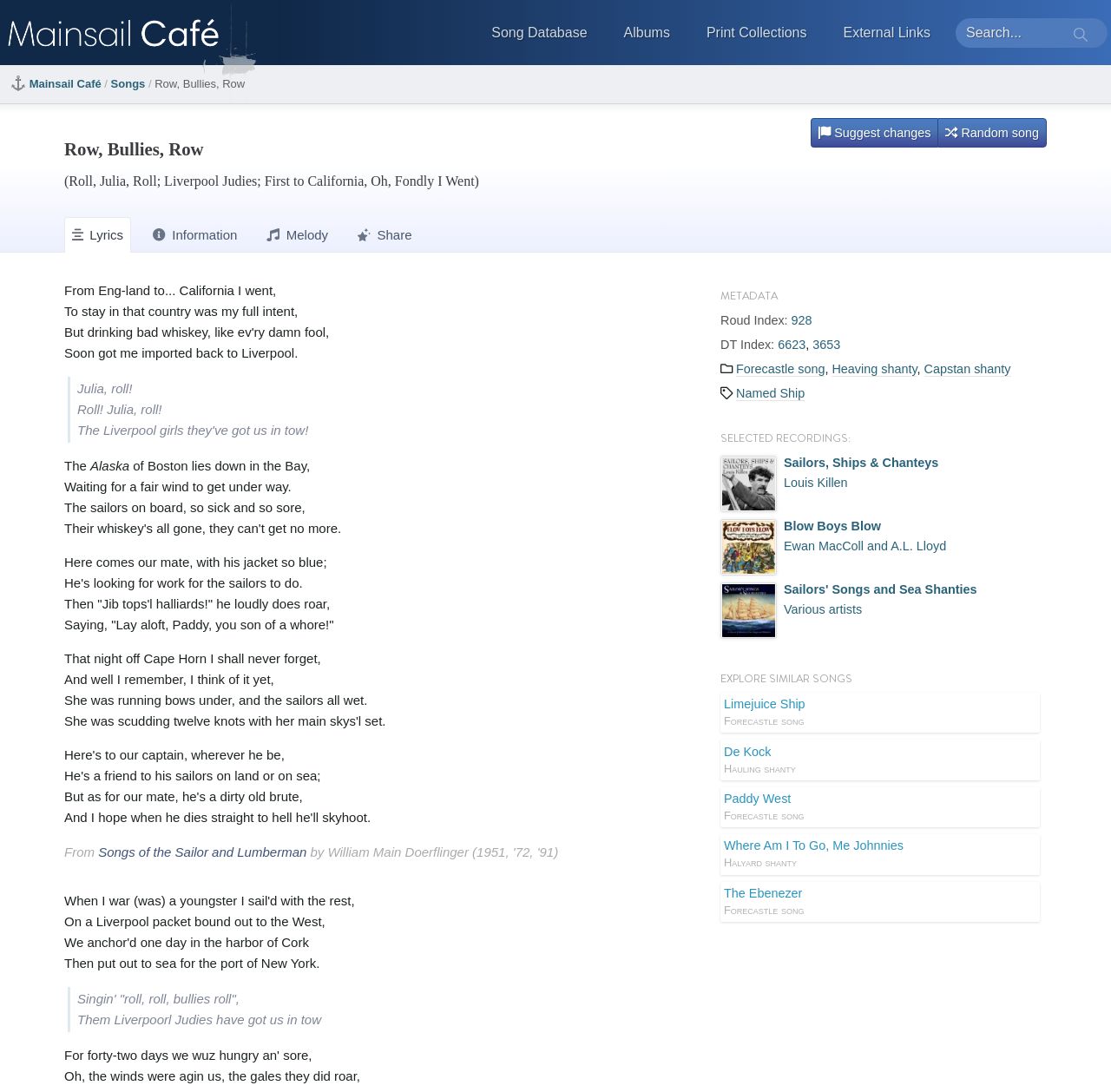Bounding box coordinates are given in the format (top-left x, top-left y, bottom-right x, bottom-right y). All values should be floating point numbers between 0 and 1. Provide the bounding box coordinate for the UI element described as: Limejuice Ship Forecastle song

[0.648, 0.634, 0.936, 0.671]